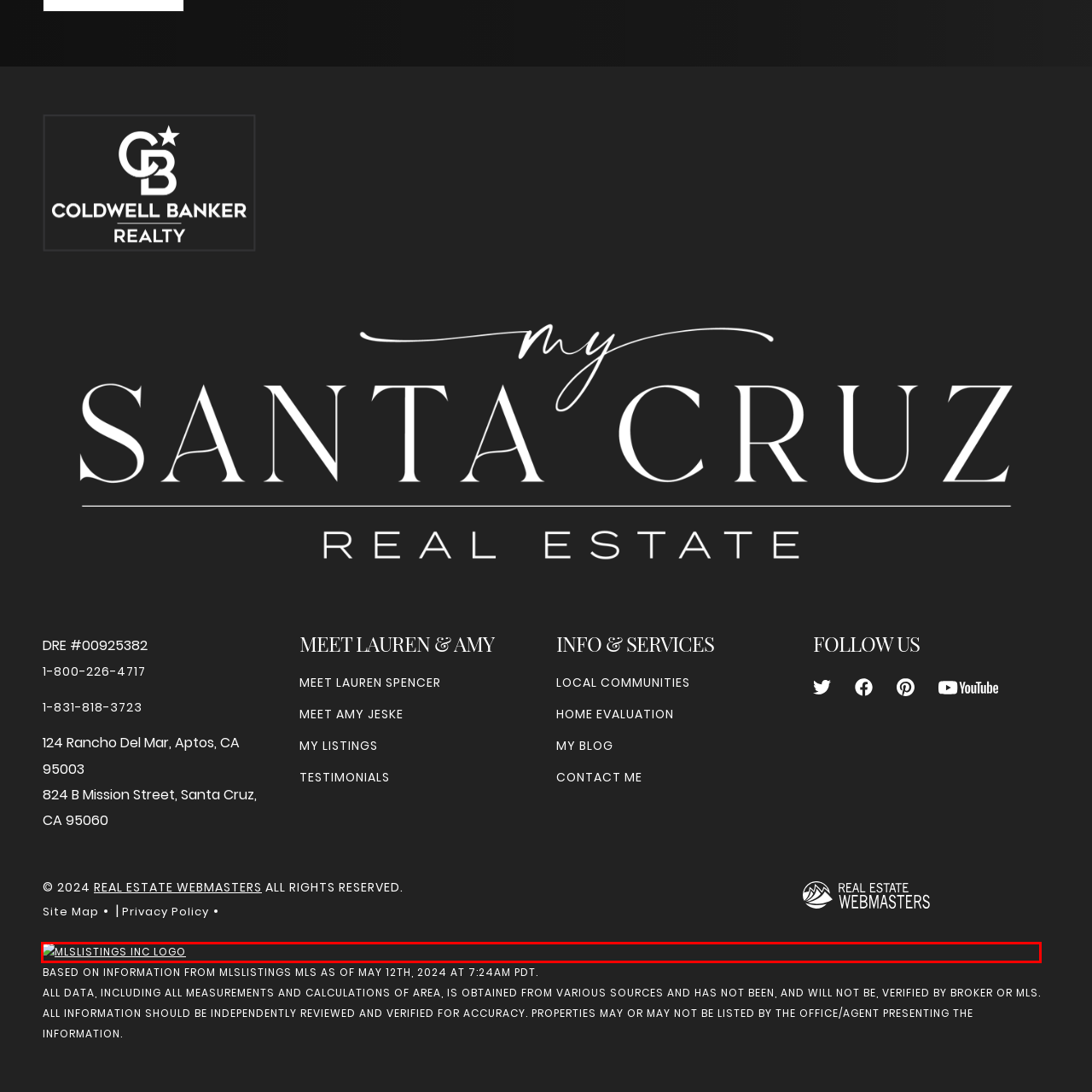Generate a detailed caption for the image within the red outlined area.

The image displays the logo of MLSListings Inc, characterized by a stylized design that likely signifies its connection to real estate services. This logo is positioned prominently at the bottom of a webpage, symbolizing the company's role in facilitating property listings and real estate information. Accompanying the logo is the text "MLS LISTINGS INC LOGO," reinforcing brand recognition and indicating its professional focus within the real estate industry. The overall design features a contemporary aesthetic, aligning with modern web design trends often utilized by real estate platforms.